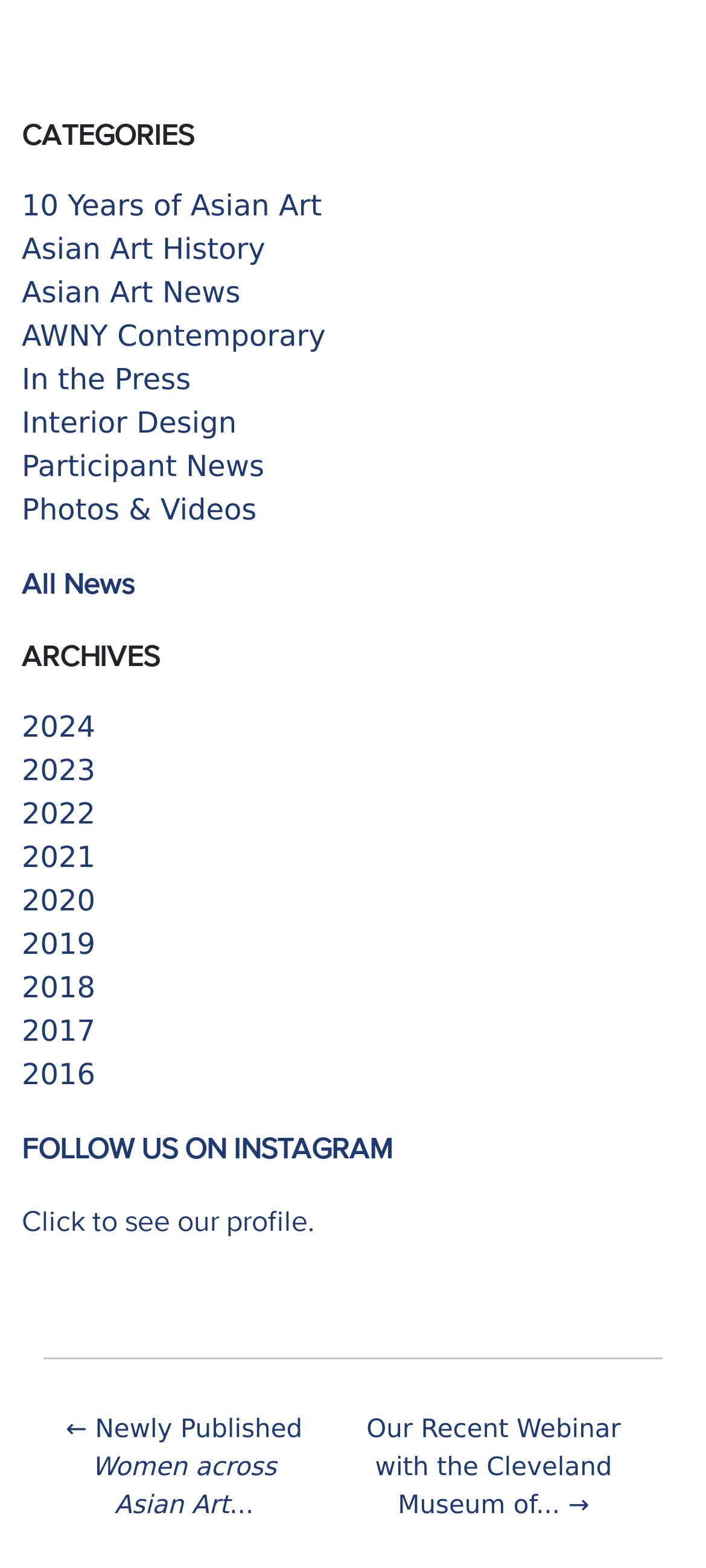Determine the bounding box coordinates for the area that should be clicked to carry out the following instruction: "View 'Photos & Videos'".

[0.031, 0.314, 0.364, 0.336]